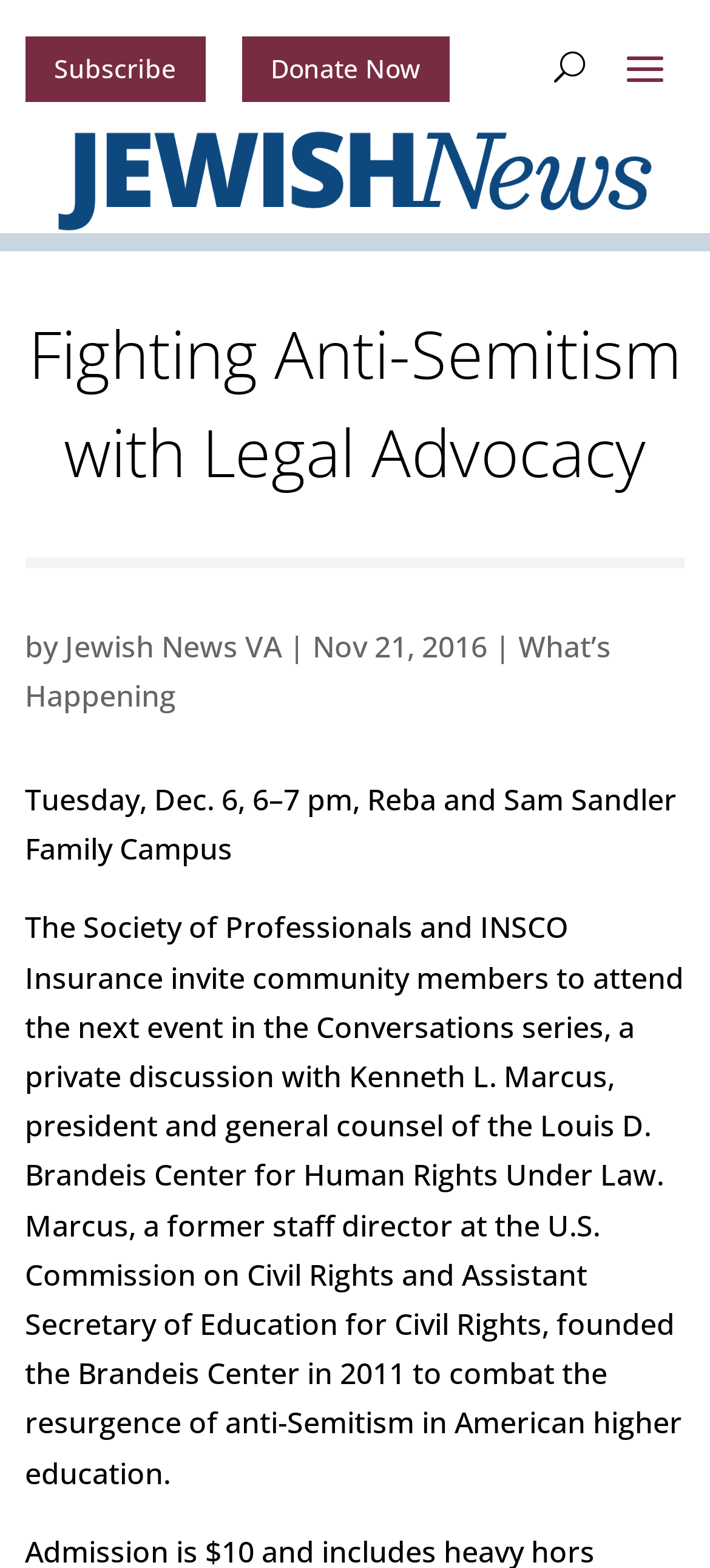What is the topic of the discussion series?
Based on the visual content, answer with a single word or a brief phrase.

Conversations